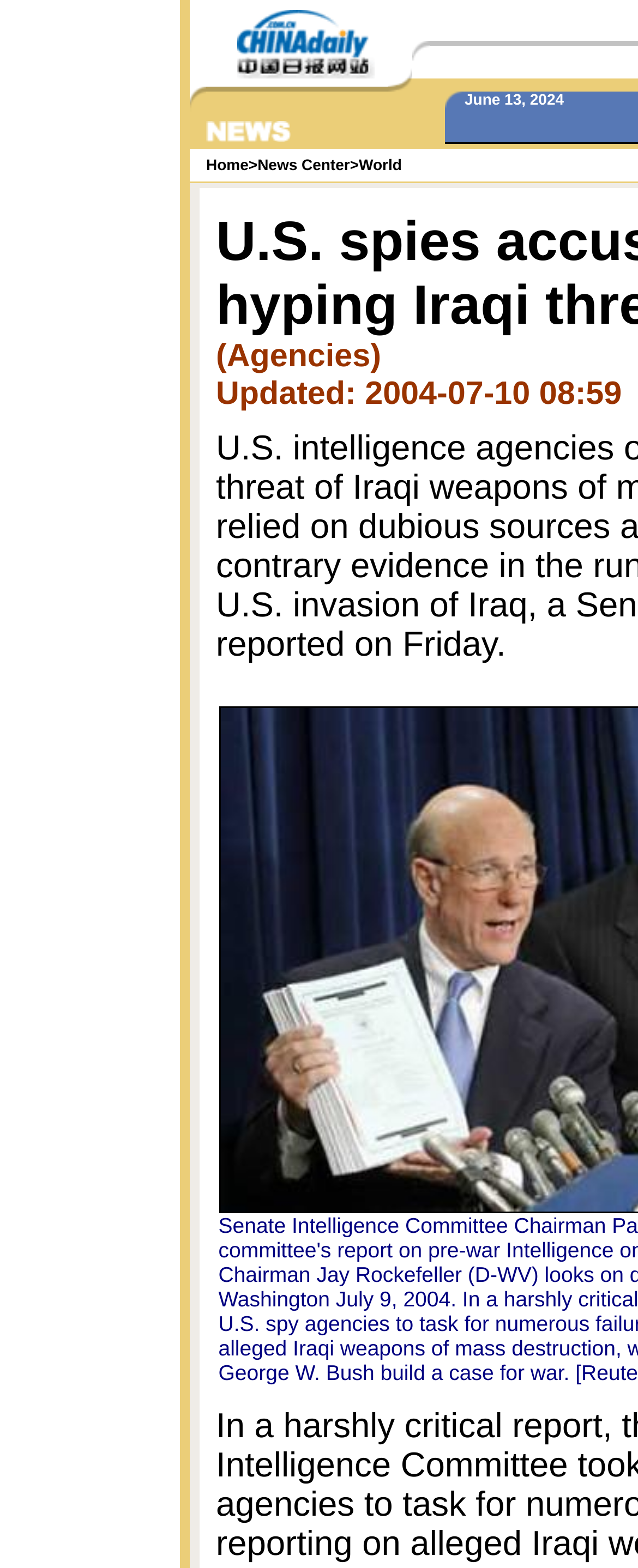Based on the image, give a detailed response to the question: What is the text of the first link in the second row?

I looked at the second row of the webpage and found the first link, which has the text 'News Center'.